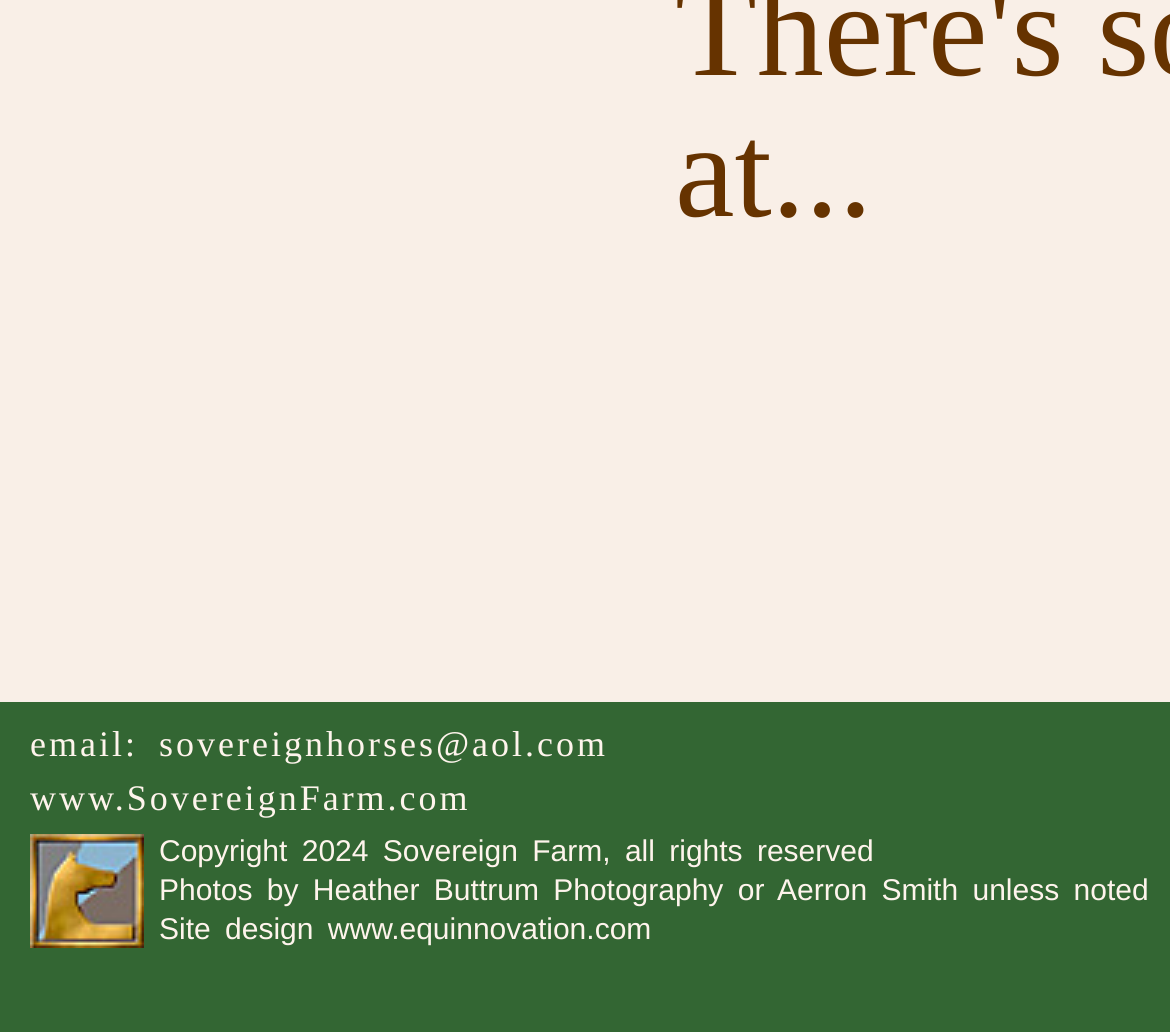Find the bounding box coordinates for the HTML element described in this sentence: "www.SovereignFarm.com". Provide the coordinates as four float numbers between 0 and 1, in the format [left, top, right, bottom].

[0.026, 0.753, 0.402, 0.793]